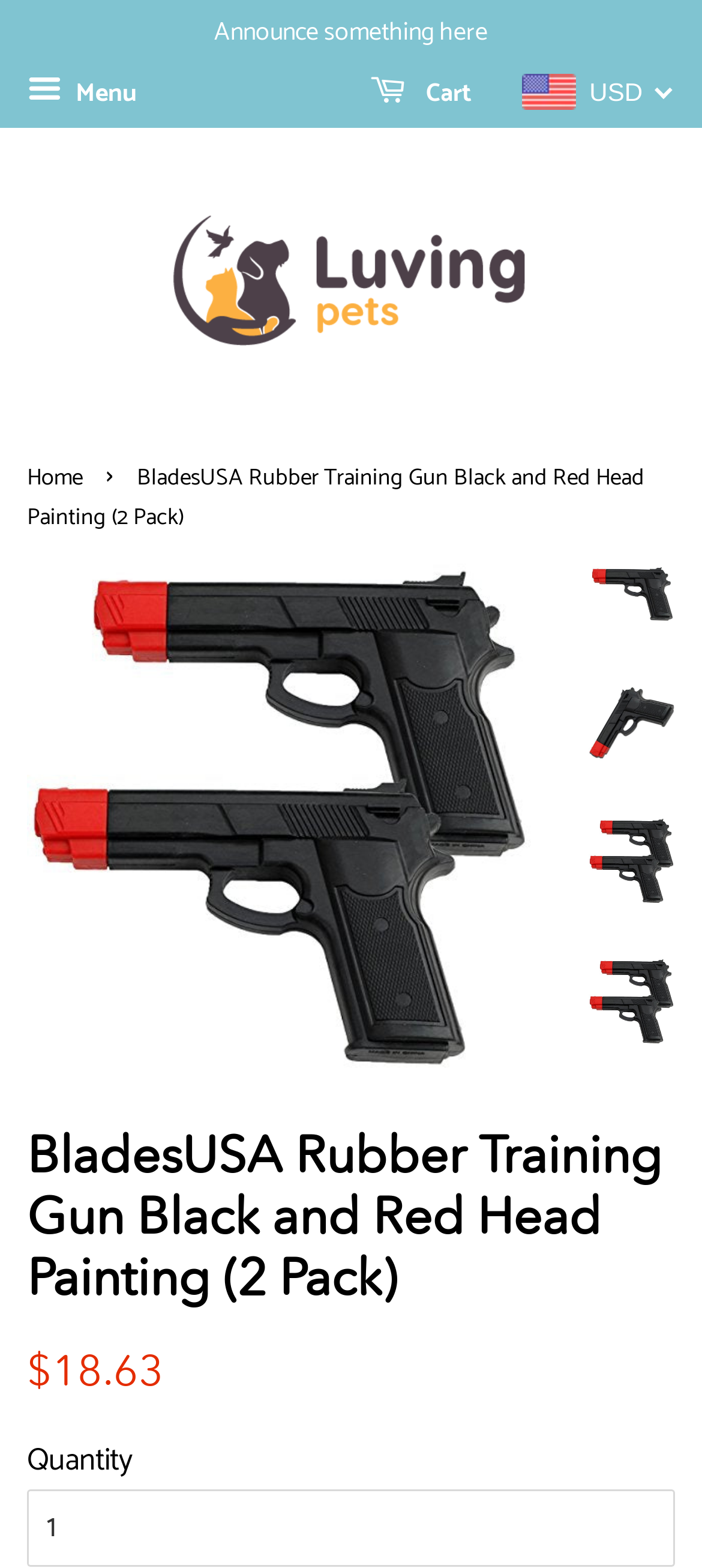Specify the bounding box coordinates for the region that must be clicked to perform the given instruction: "Click the 'Luving Pets' link".

[0.244, 0.128, 0.756, 0.23]